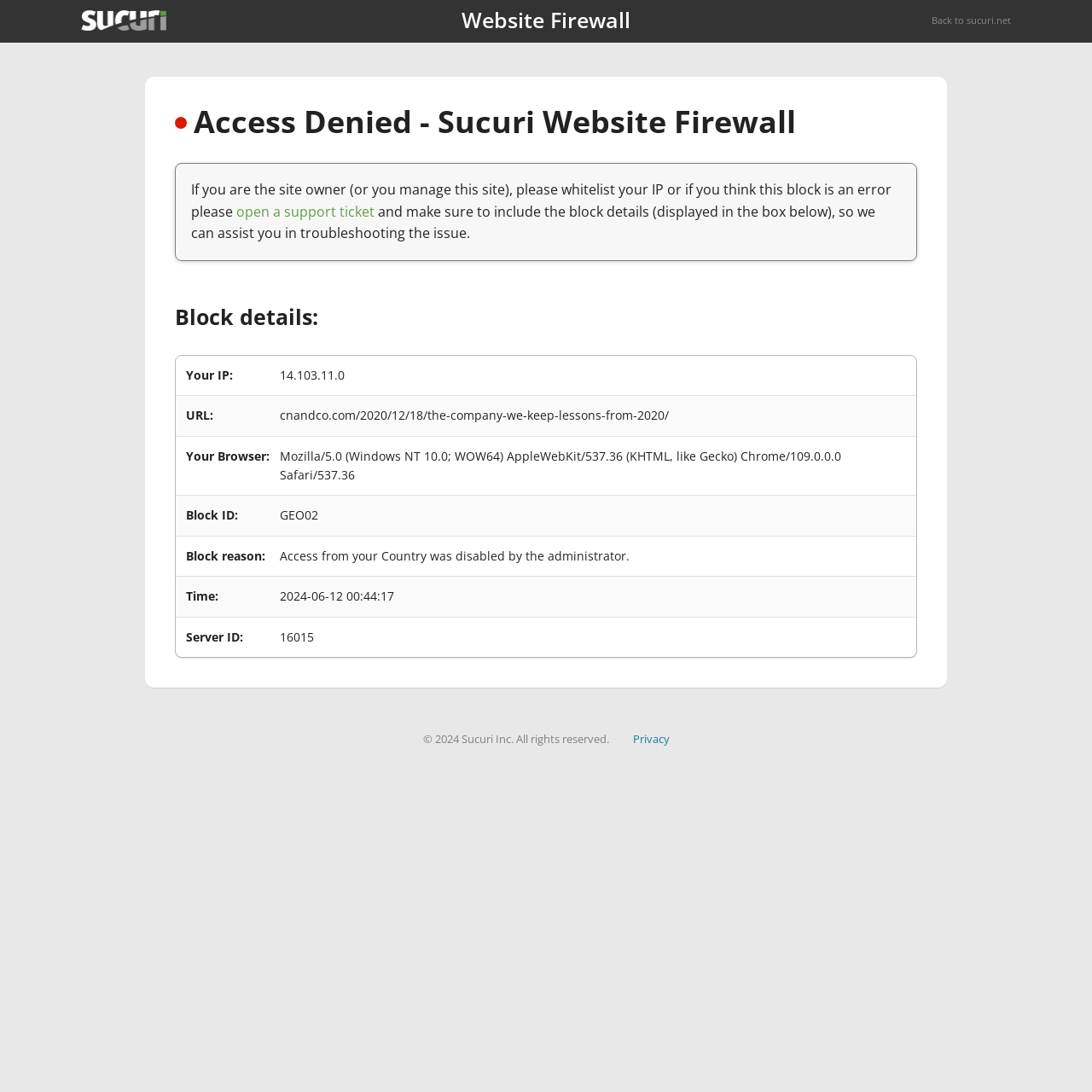Use one word or a short phrase to answer the question provided: 
What is the name of the website firewall?

Sucuri Website Firewall